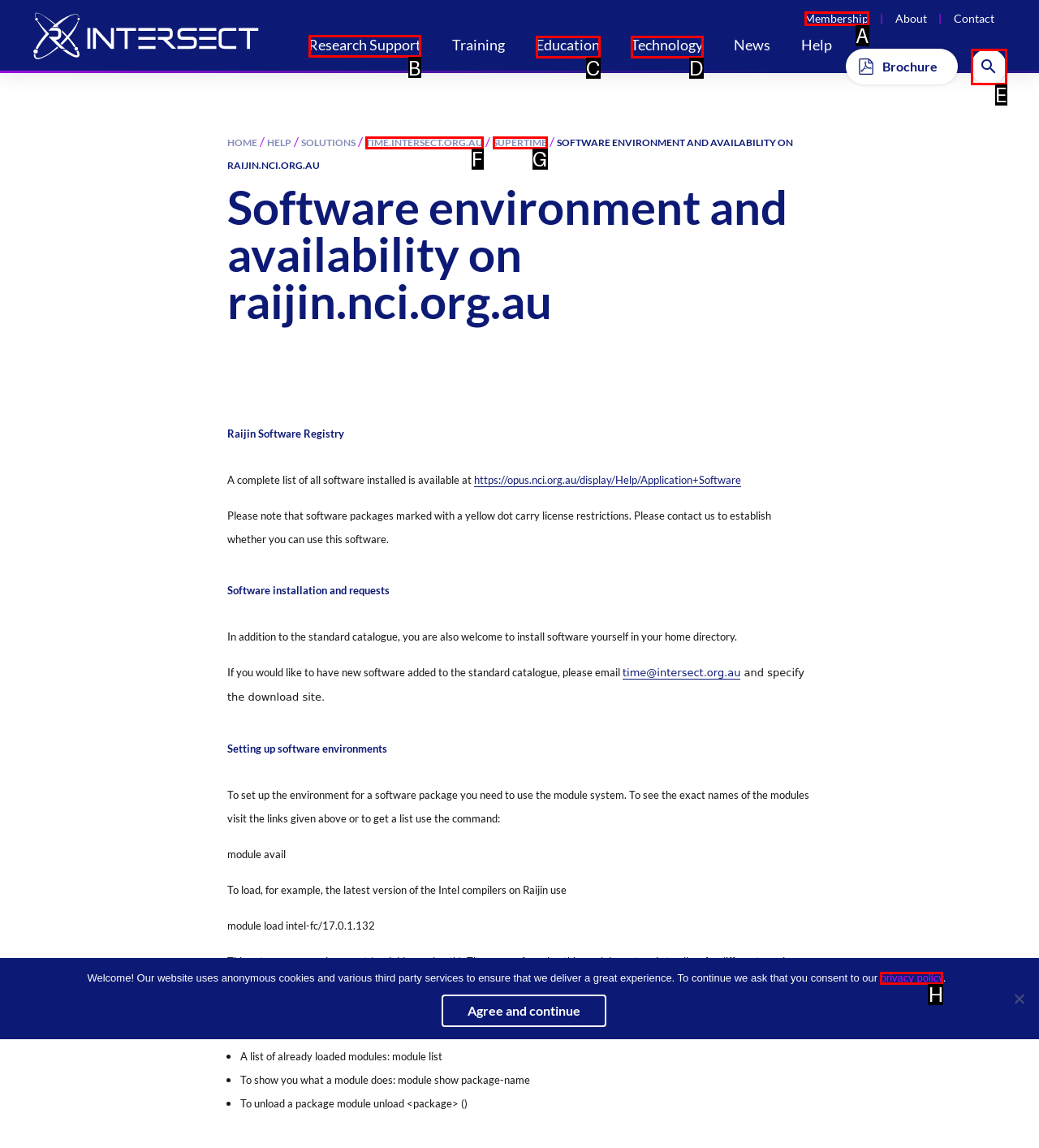Identify the appropriate choice to fulfill this task: Click on Research Support
Respond with the letter corresponding to the correct option.

B